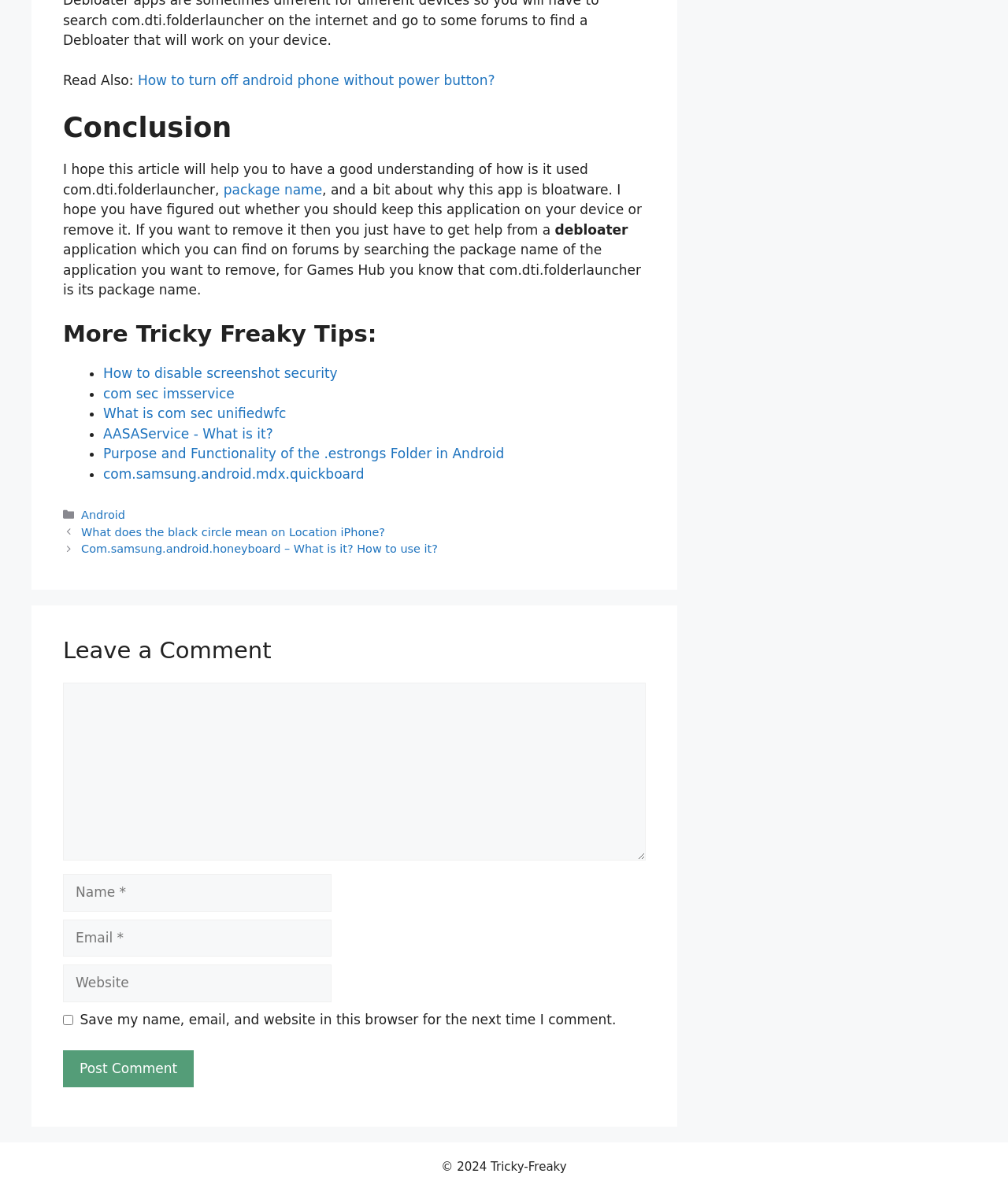Indicate the bounding box coordinates of the element that needs to be clicked to satisfy the following instruction: "Click on 'package name'". The coordinates should be four float numbers between 0 and 1, i.e., [left, top, right, bottom].

[0.222, 0.153, 0.32, 0.166]